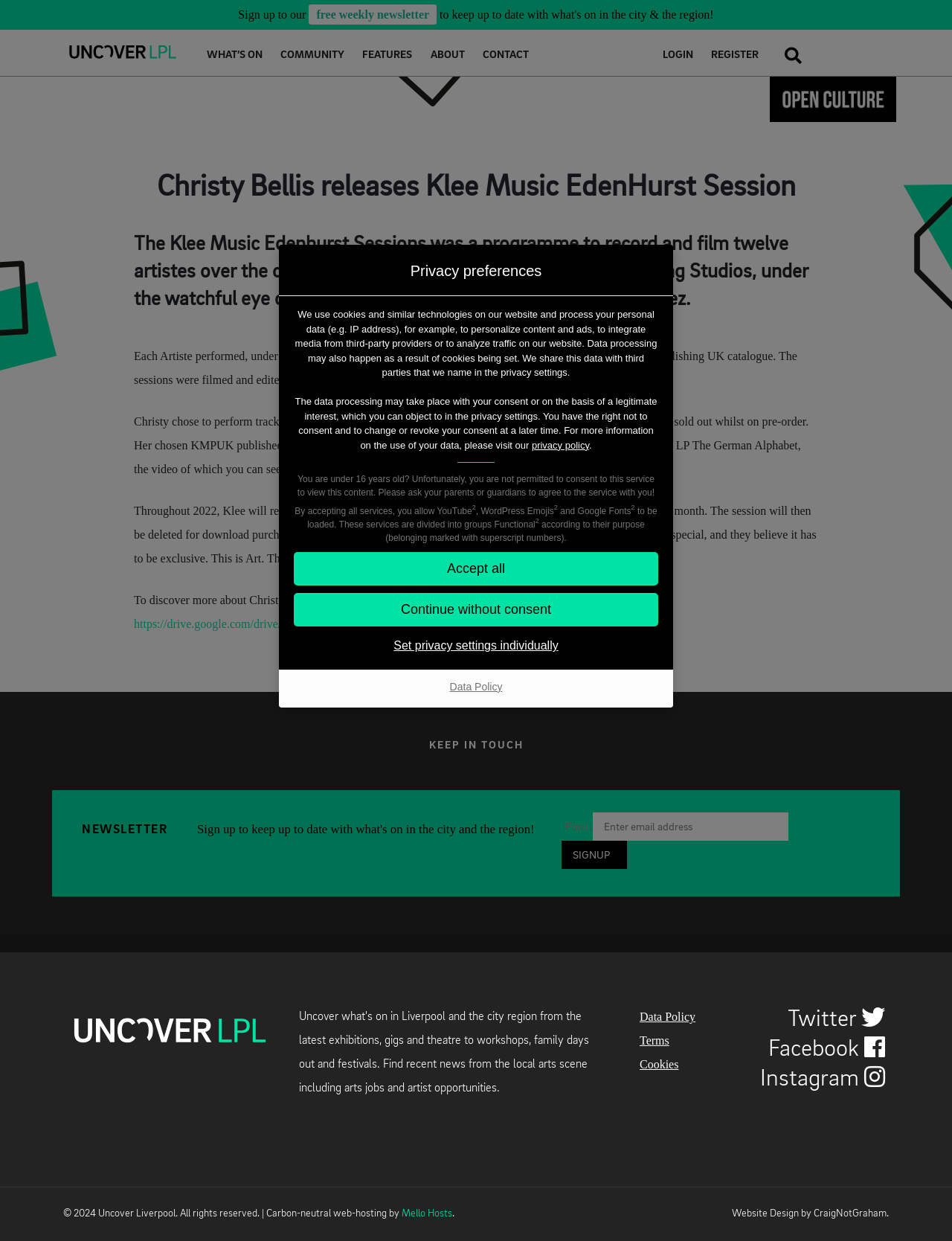Provide a thorough description of the webpage's content and layout.

This webpage is about Christy Bellis releasing Klee Music EdenHurst Session on Uncover Liverpool. At the top, there is a dialog box for privacy preferences, which takes up most of the top section of the page. Within this dialog box, there is a heading "Privacy preferences" and a link to "Skip to consent choices". Below this, there is a paragraph of text explaining how the website uses cookies and processes personal data. This text is followed by another paragraph explaining data processing and consent. 

There is a link to the "privacy policy" in the middle of the second paragraph. Further down, there is a message stating that users under 16 years old are not permitted to consent to the service. Below this, there are three lines of text explaining what services will be loaded if all services are accepted, including YouTube, WordPress Emojis, and Google Fonts. 

At the bottom of the dialog box, there are three buttons: "Accept all", "Continue without consent", and "Set privacy settings individually". To the right of these buttons, there is a link to the "Data Policy".